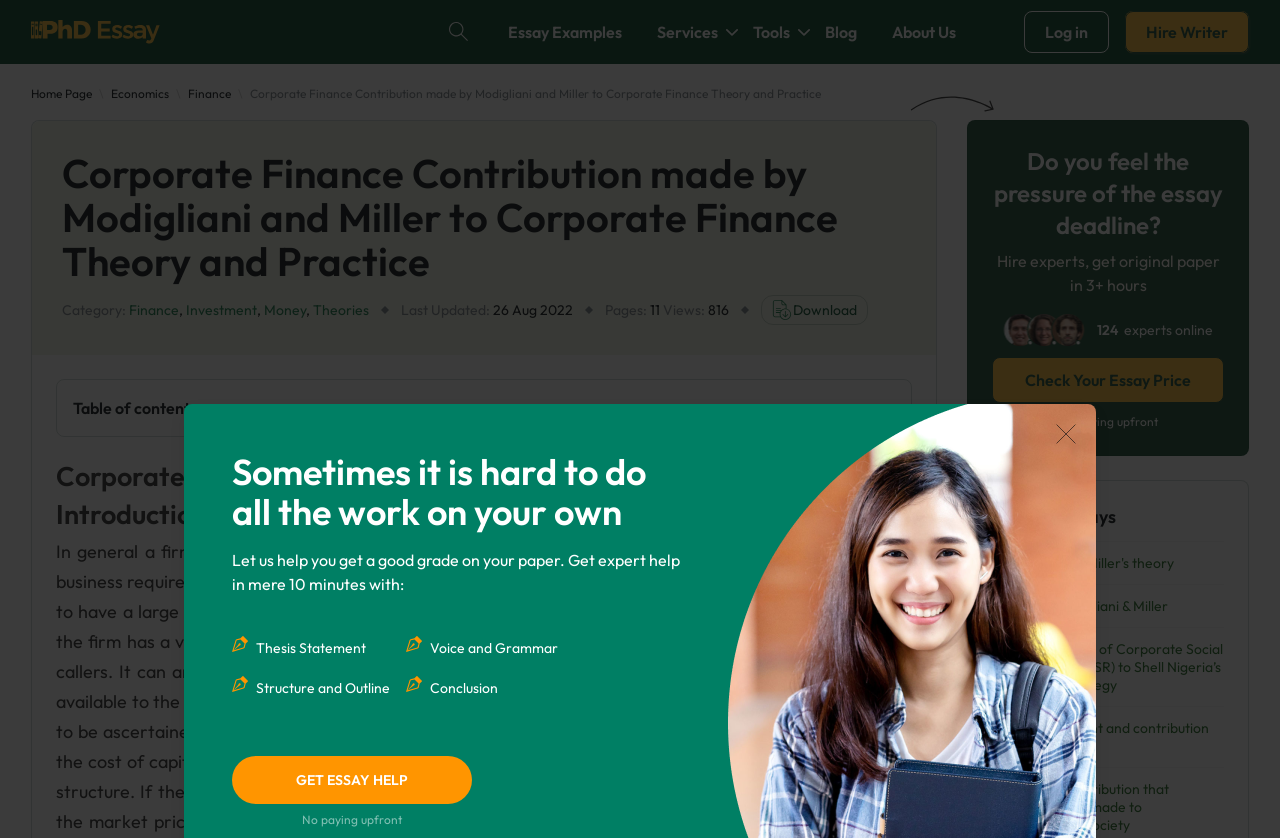Explain the contents of the webpage comprehensively.

The webpage is about an essay on corporate finance, specifically the contributions made by Modigliani and Miller to corporate finance theory and practice. At the top left corner, there is a logo and a navigation menu with links to "Essay Examples", "Services", "Tools", "Blog", and "About Us". On the top right corner, there are links to "Log in" and "Hire Writer".

Below the navigation menu, there is a header section with the title of the essay, "Corporate Finance Contribution made by Modigliani and Miller to Corporate Finance Theory and Practice", followed by a category label and a last updated date. The header section also includes information about the number of pages and views.

The main content of the webpage is divided into sections, starting with an introduction to corporate finance. The introduction is followed by a table of contents and several sections of the essay, each with a heading and a block of text.

On the right side of the webpage, there is a call-to-action section with a button to download the essay and a promotional message encouraging users to hire experts to write their essays. Below this section, there are links to related essays, including "Modigliani and Miller's theory", "Summary Modigliani & Miller", and several others.

At the bottom of the webpage, there is a footer section with a link to check the essay price and a message about not paying upfront.